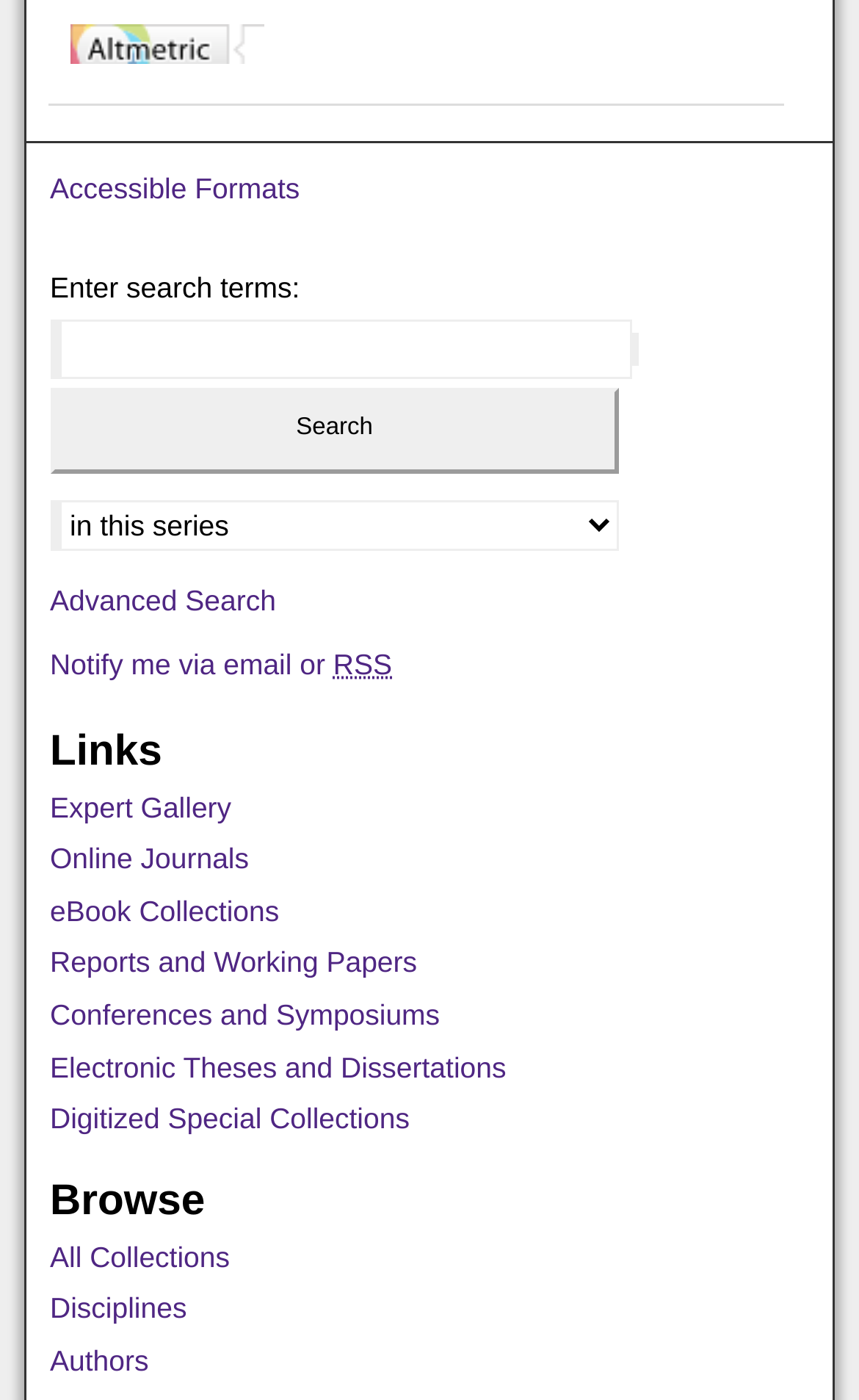Please determine the bounding box coordinates of the element's region to click for the following instruction: "Select an option from the dropdown".

[0.058, 0.315, 0.721, 0.351]